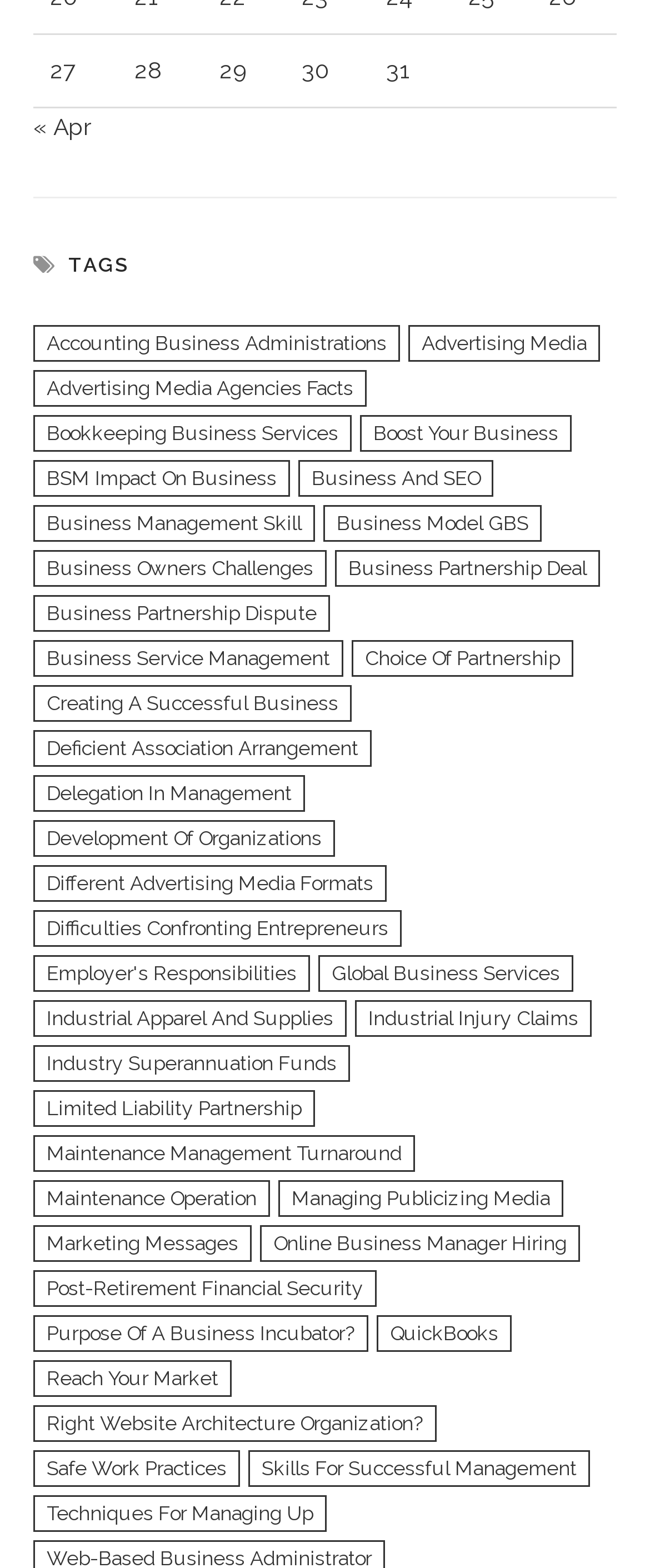Can you specify the bounding box coordinates for the region that should be clicked to fulfill this instruction: "View 'Creating A Successful Business'".

[0.051, 0.437, 0.541, 0.46]